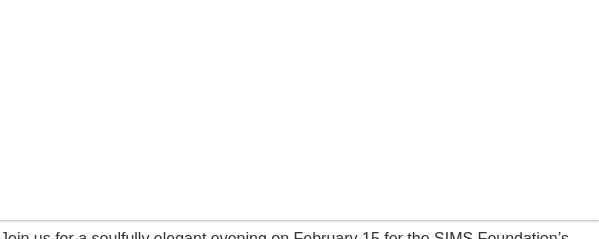What is the purpose of the benefit concert?
Please provide a detailed and comprehensive answer to the question.

The caption states that the concert 'aims to benefit the SIMS Foundation, which provides crucial mental health and addiction recovery services to musicians', indicating that the purpose of the concert is to raise funds and support for the SIMS Foundation.